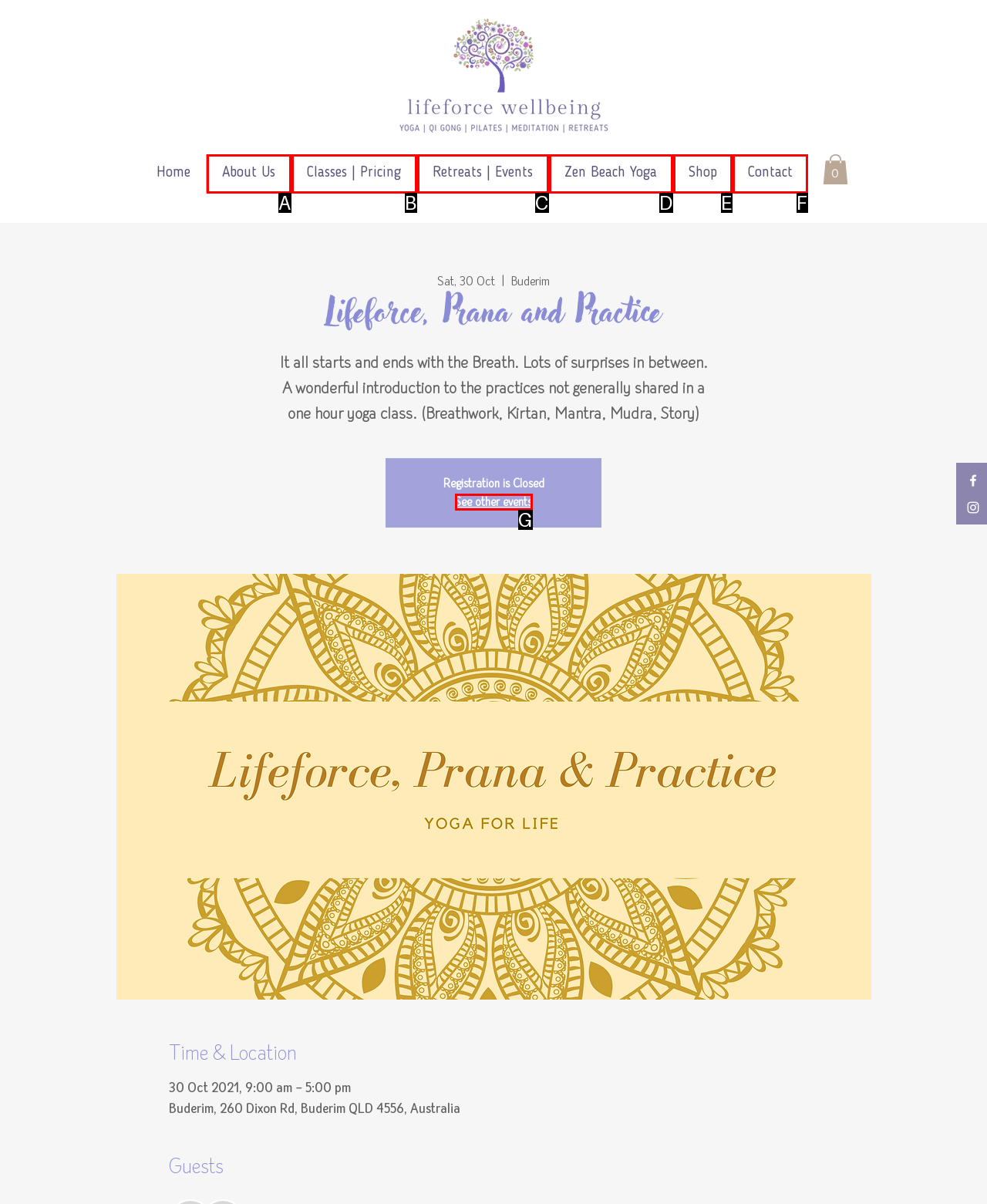Identify the option that corresponds to the description: About Us 
Provide the letter of the matching option from the available choices directly.

A